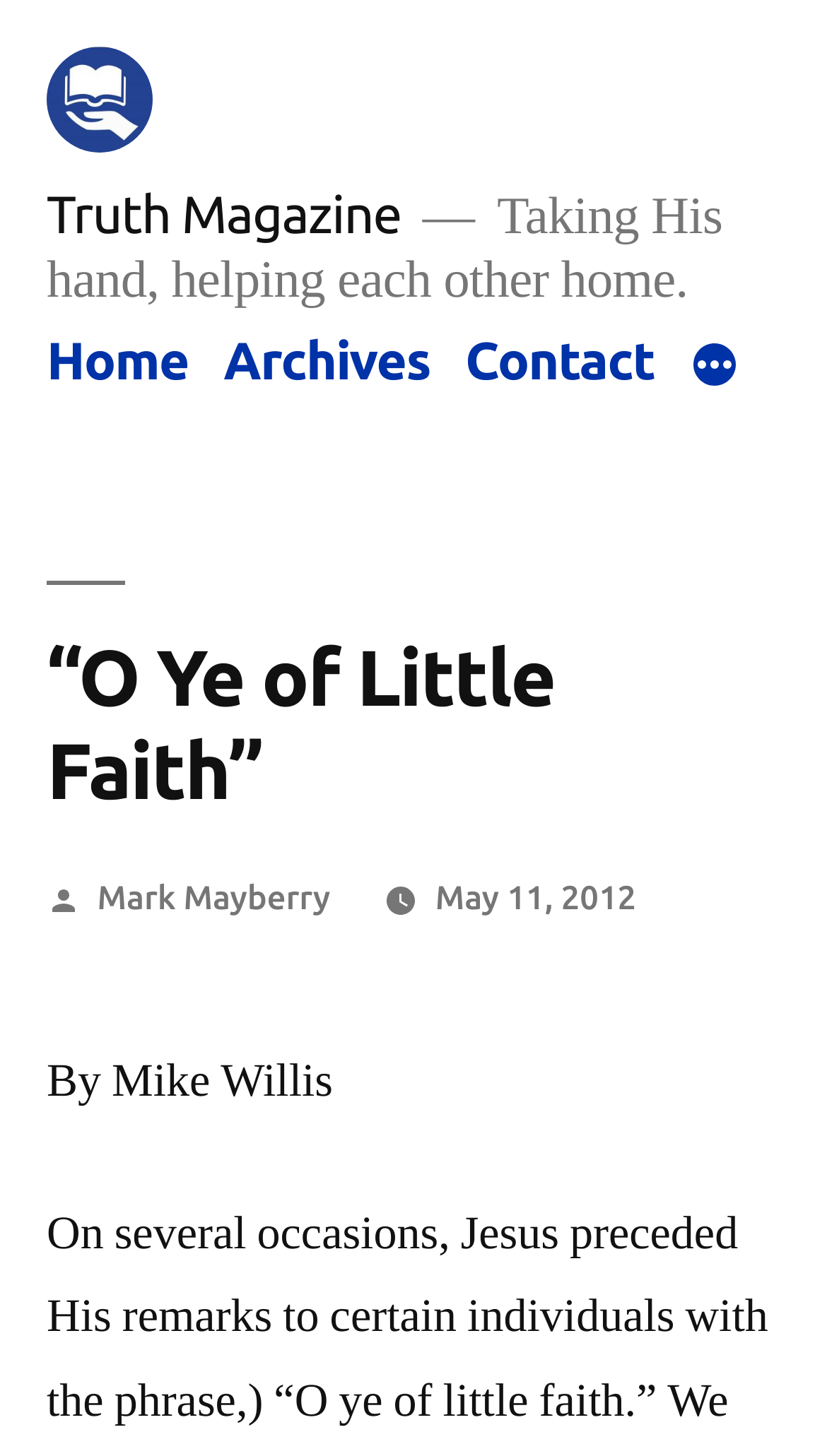Bounding box coordinates are specified in the format (top-left x, top-left y, bottom-right x, bottom-right y). All values are floating point numbers bounded between 0 and 1. Please provide the bounding box coordinate of the region this sentence describes: May 11, 2012July 10, 2012

[0.526, 0.603, 0.769, 0.629]